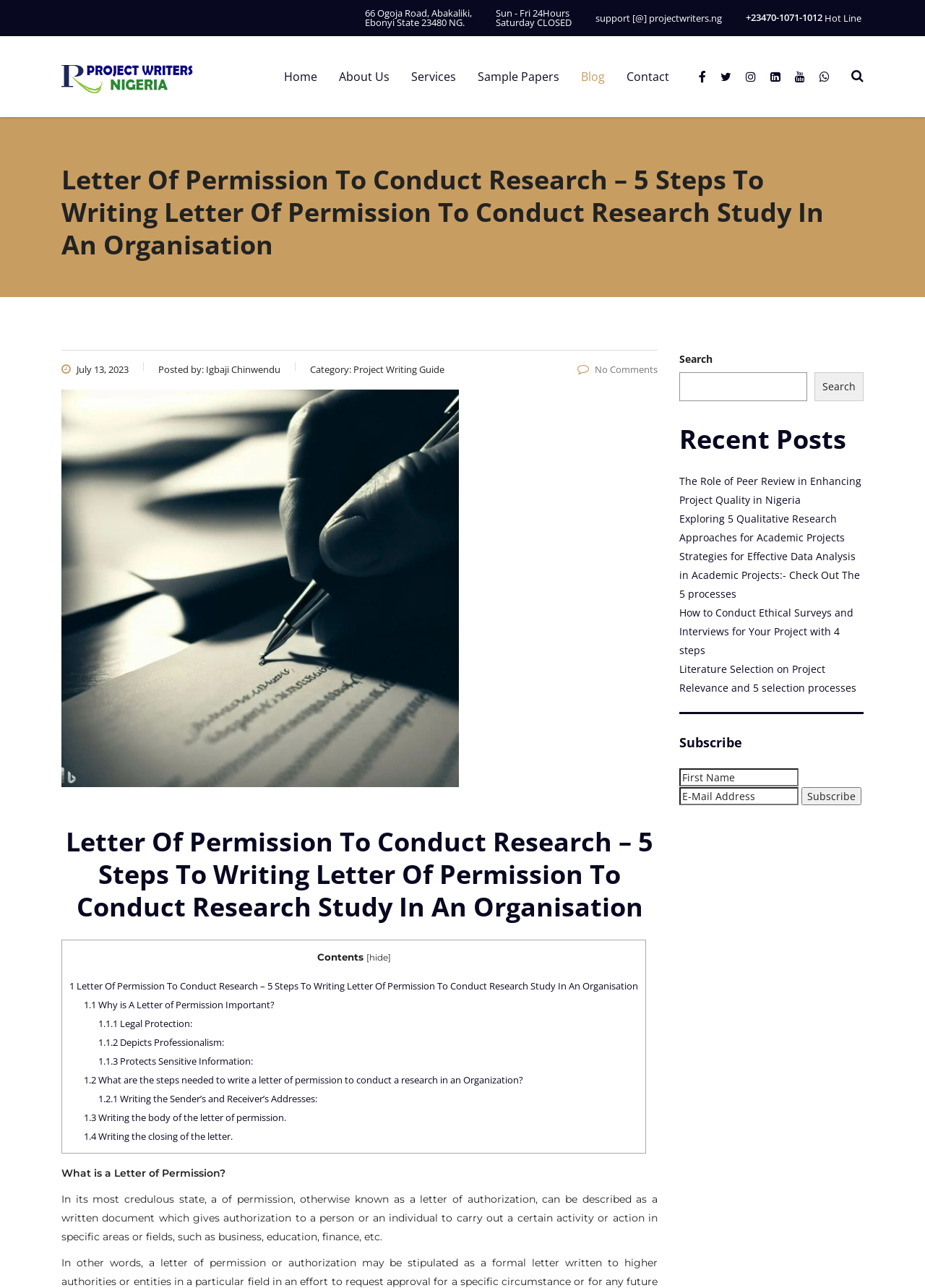Determine the bounding box coordinates for the HTML element described here: "1.1.3 Protects Sensitive Information:".

[0.106, 0.819, 0.273, 0.829]